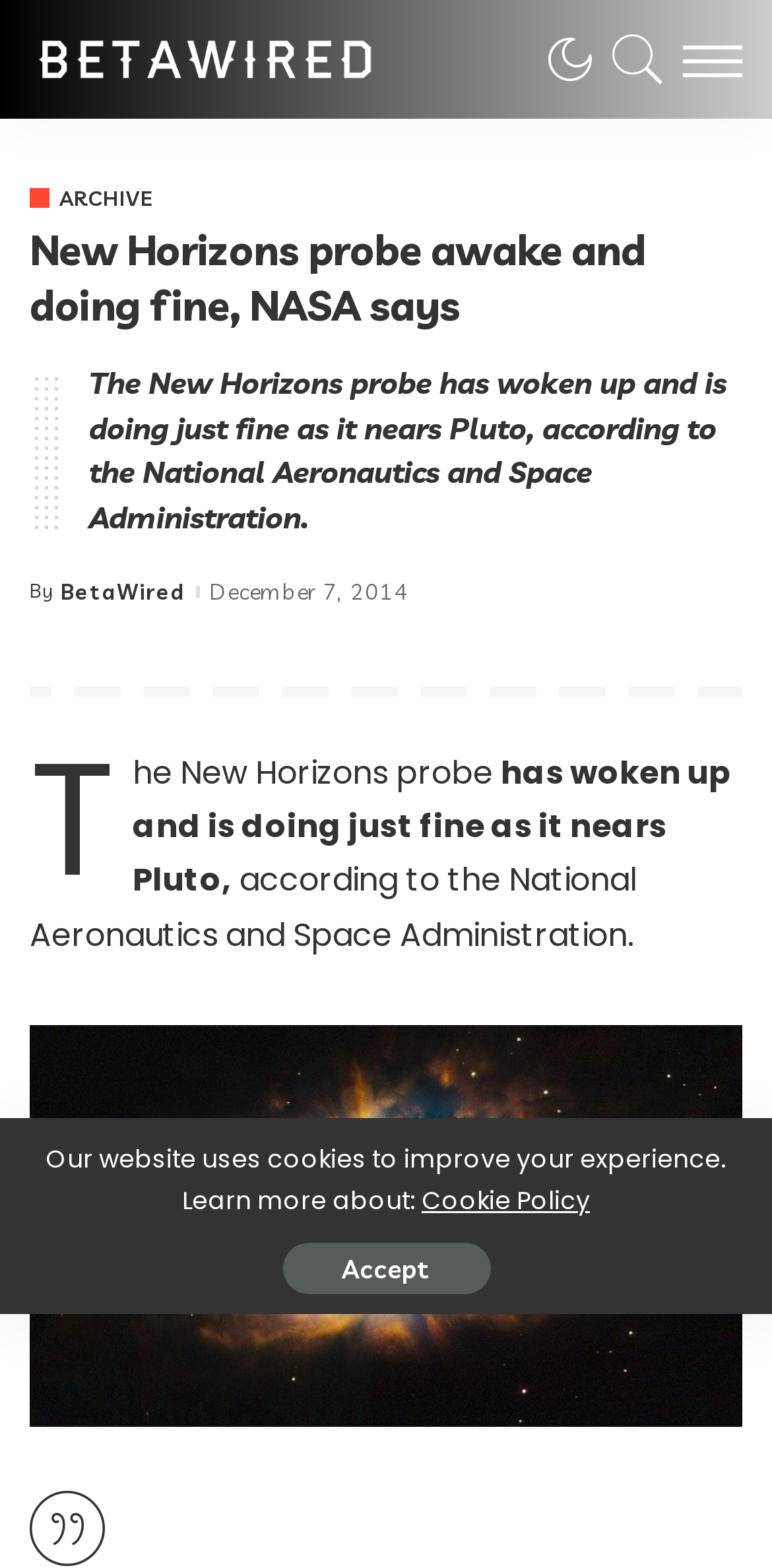Please determine the bounding box coordinates, formatted as (top-left x, top-left y, bottom-right x, bottom-right y), with all values as floating point numbers between 0 and 1. Identify the bounding box of the region described as: Cookie Policy

[0.546, 0.754, 0.764, 0.776]